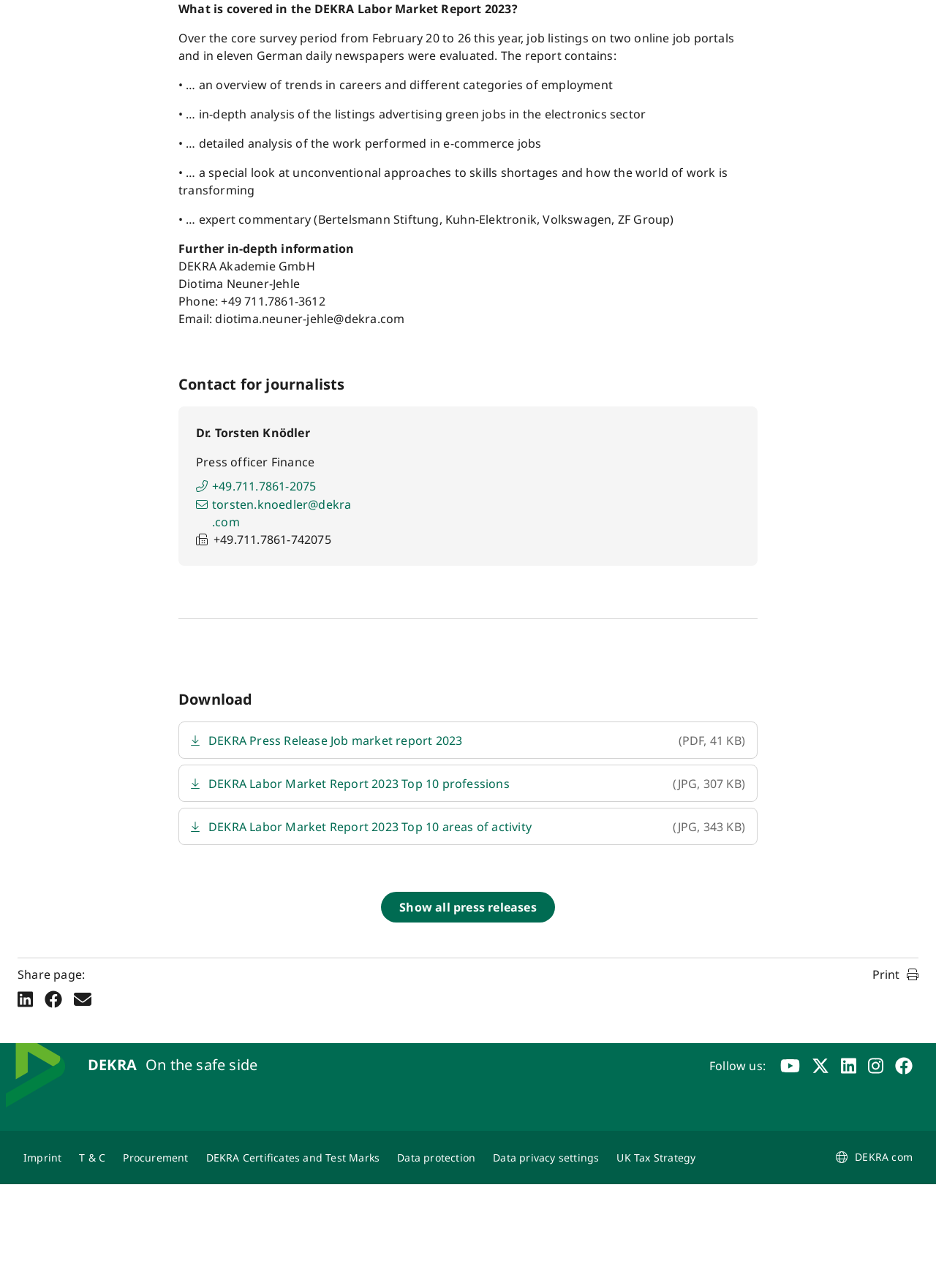Provide a brief response in the form of a single word or phrase:
What is the name of the company mentioned on the webpage?

DEKRA